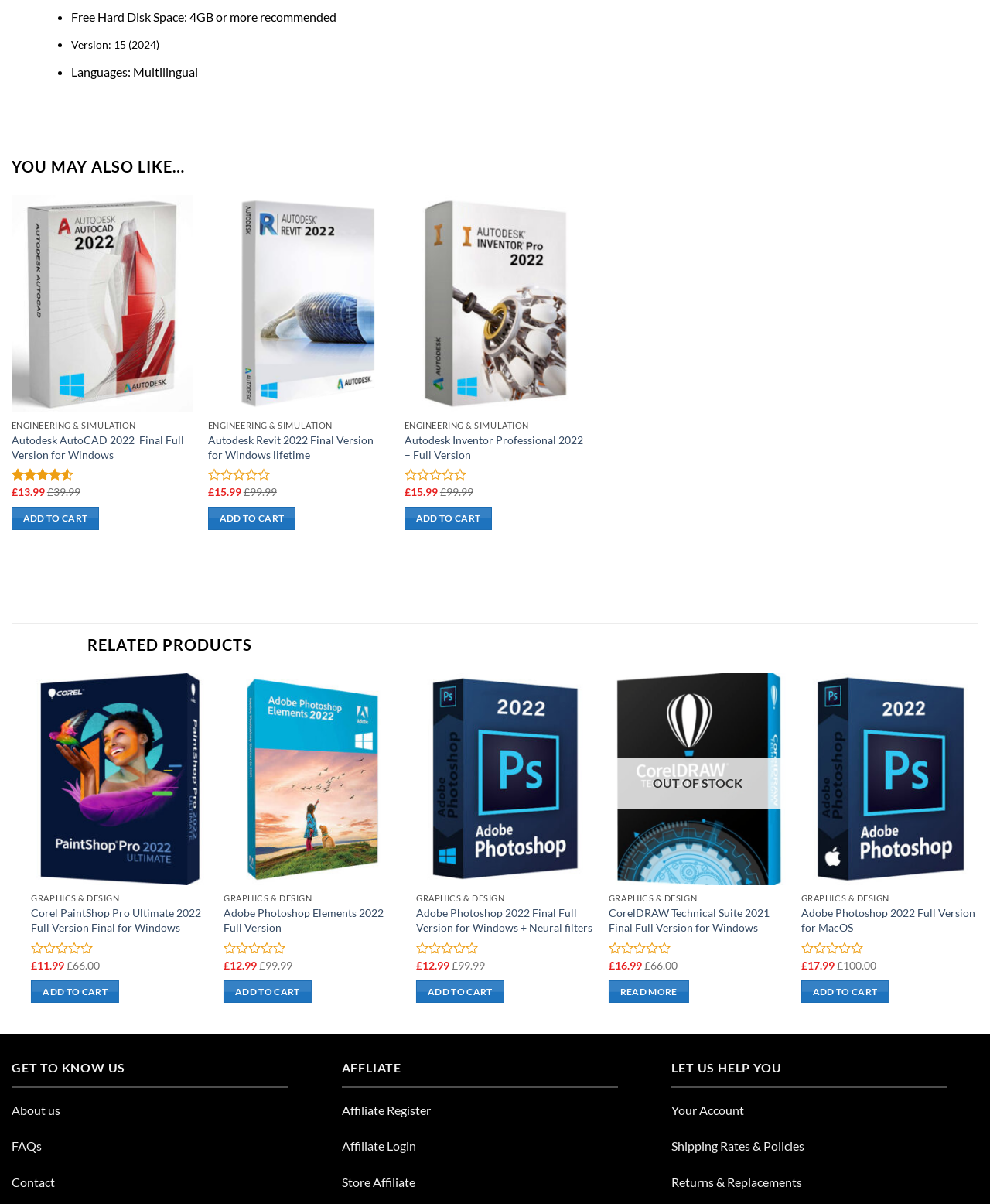How many products are shown under 'YOU MAY ALSO LIKE…'?
Respond to the question with a well-detailed and thorough answer.

I counted the number of products listed under the heading 'YOU MAY ALSO LIKE…' and found three products: Autodesk AutoCAD 2022, Autodesk Revit 2022, and Autodesk Inventor Professional 2022.